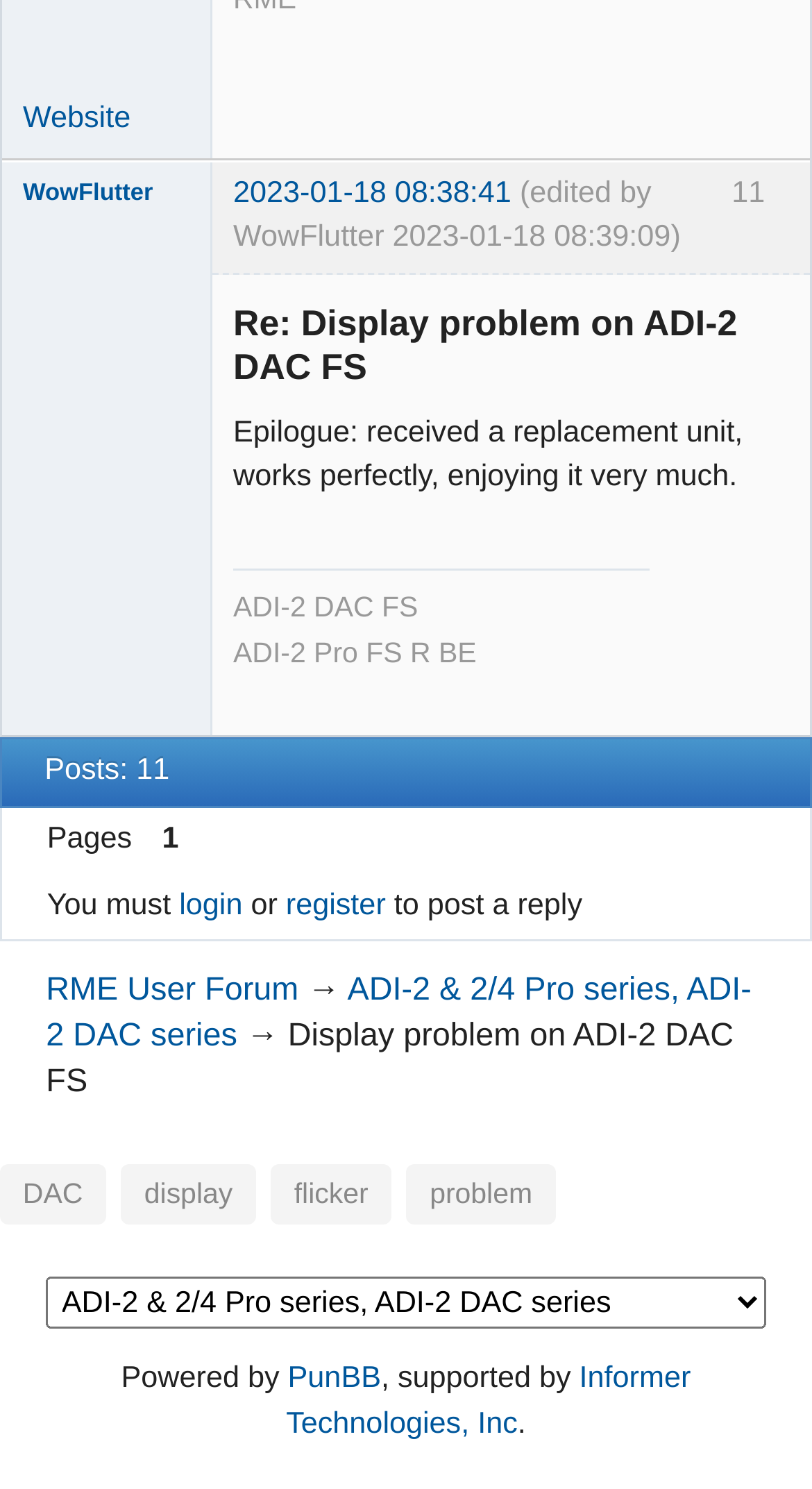What is the status of the user?
Provide a one-word or short-phrase answer based on the image.

Offline